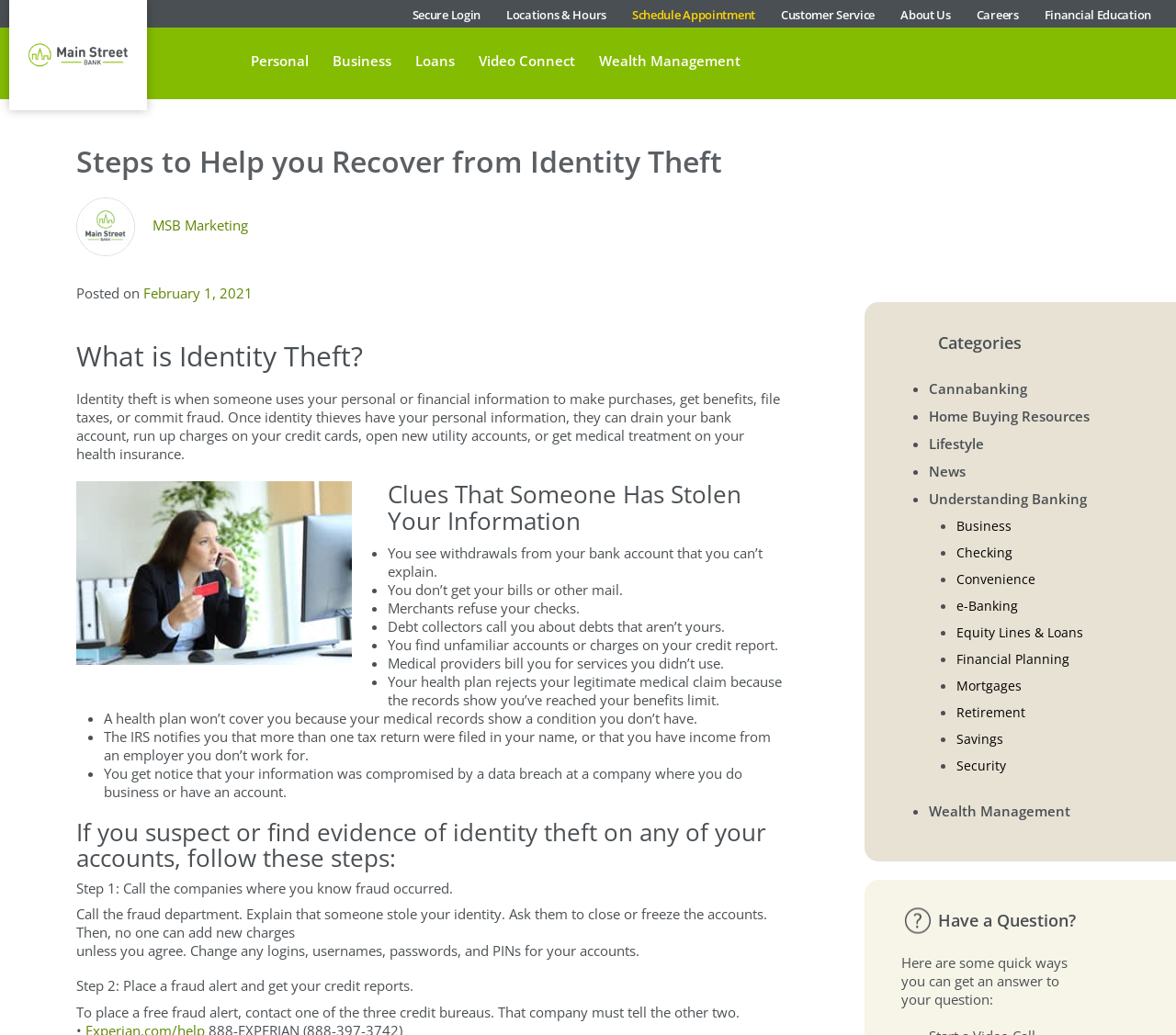Can you find the bounding box coordinates for the element that needs to be clicked to execute this instruction: "Click on Secure Login"? The coordinates should be given as four float numbers between 0 and 1, i.e., [left, top, right, bottom].

[0.351, 0.006, 0.409, 0.022]